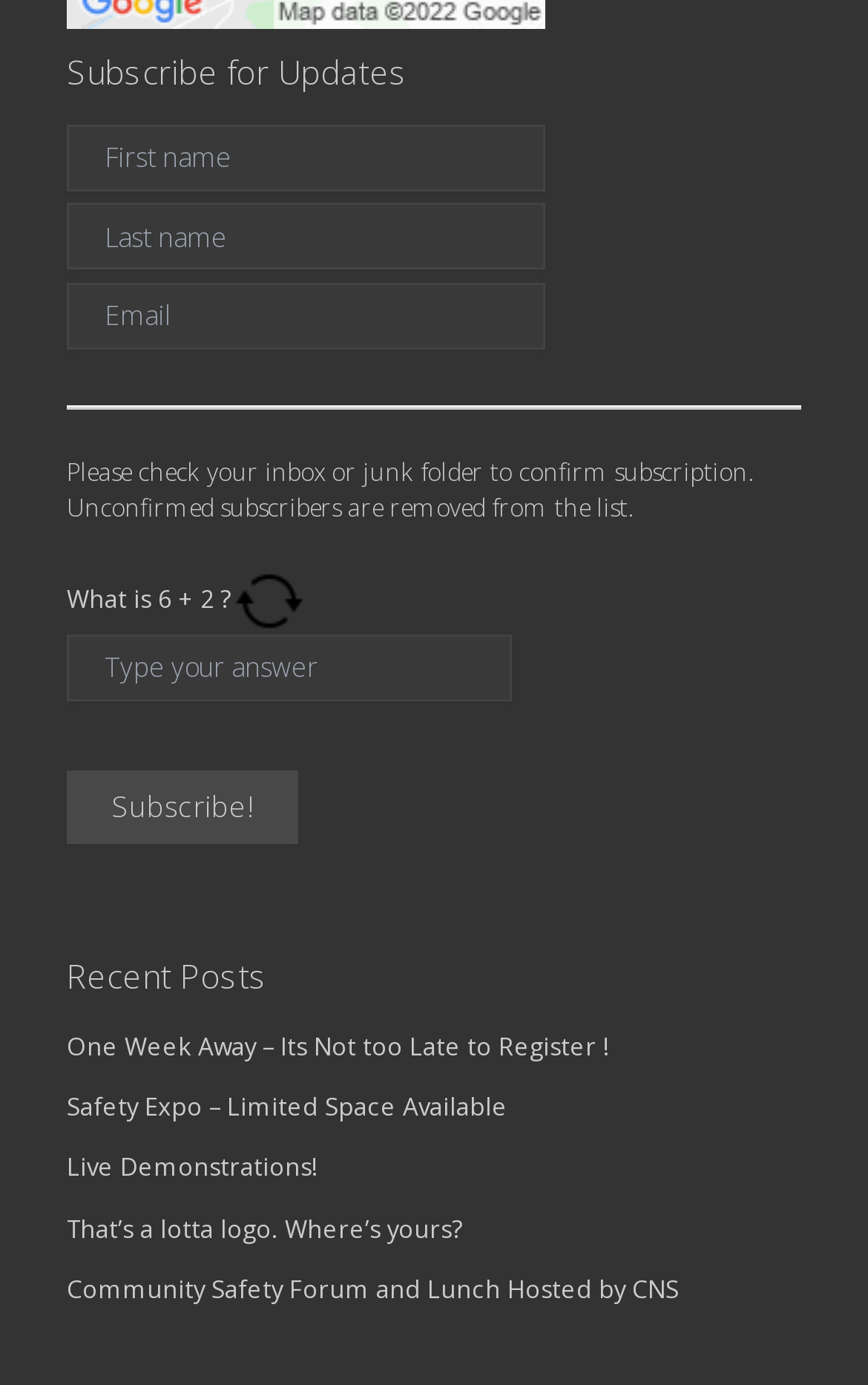Use a single word or phrase to respond to the question:
What is the purpose of the separator in the contact form?

To separate form fields